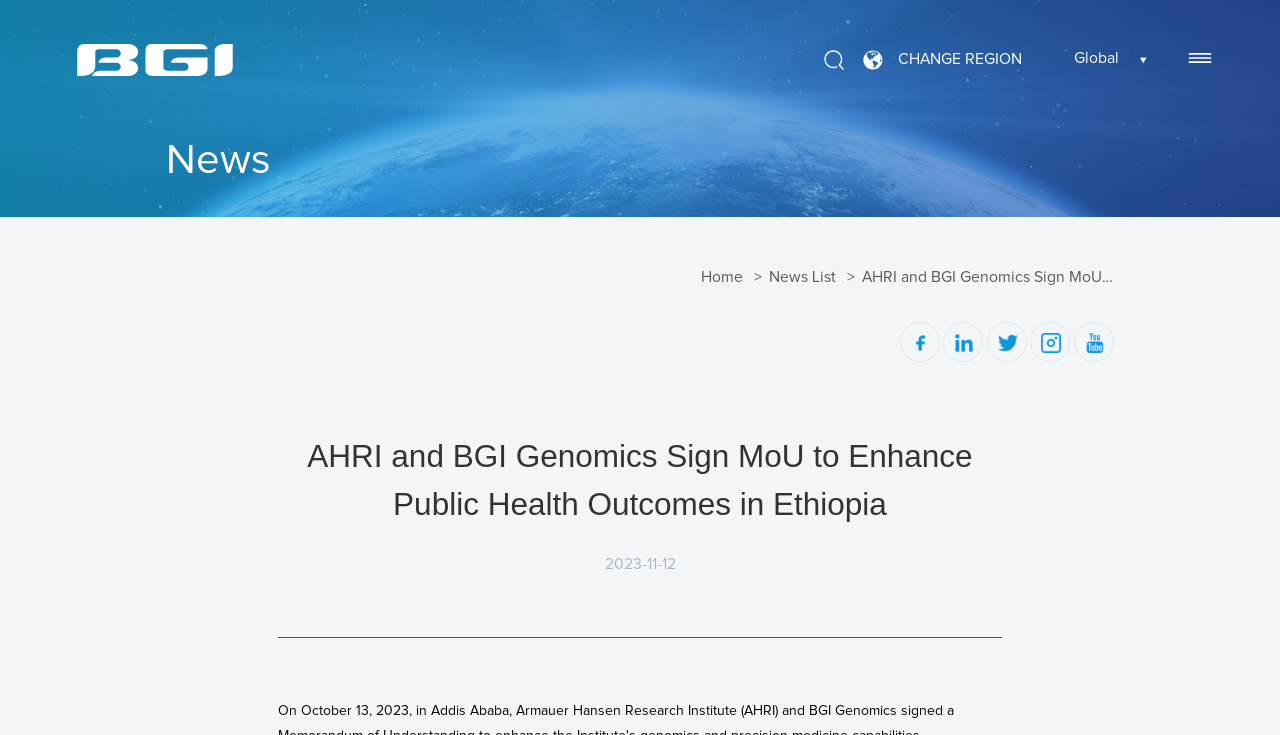Predict the bounding box coordinates of the UI element that matches this description: "Home". The coordinates should be in the format [left, top, right, bottom] with each value between 0 and 1.

[0.547, 0.367, 0.58, 0.388]